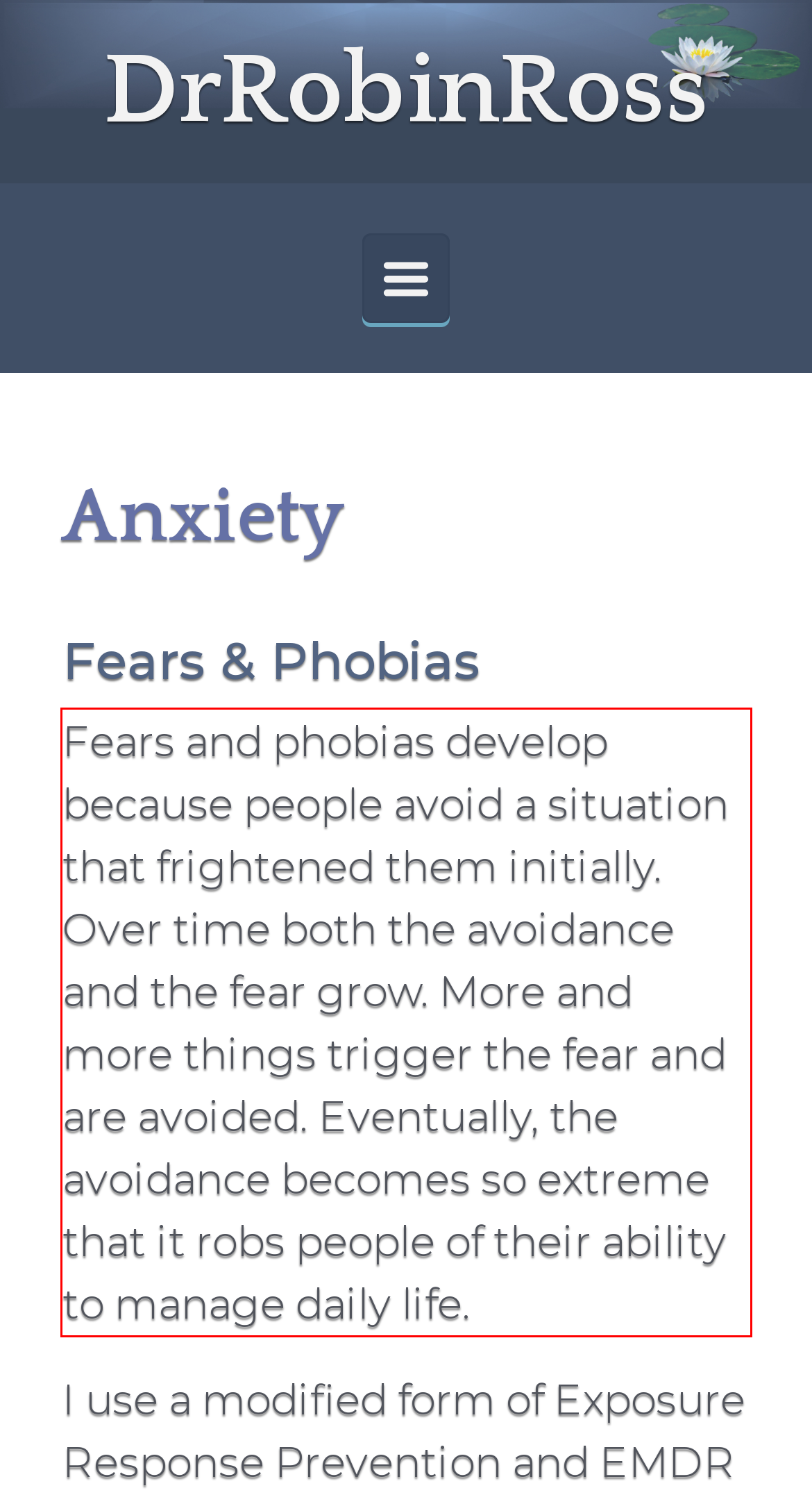Given the screenshot of the webpage, identify the red bounding box, and recognize the text content inside that red bounding box.

Fears and phobias develop because people avoid a situation that frightened them initially. Over time both the avoidance and the fear grow. More and more things trigger the fear and are avoided. Eventually, the avoidance becomes so extreme that it robs people of their ability to manage daily life.